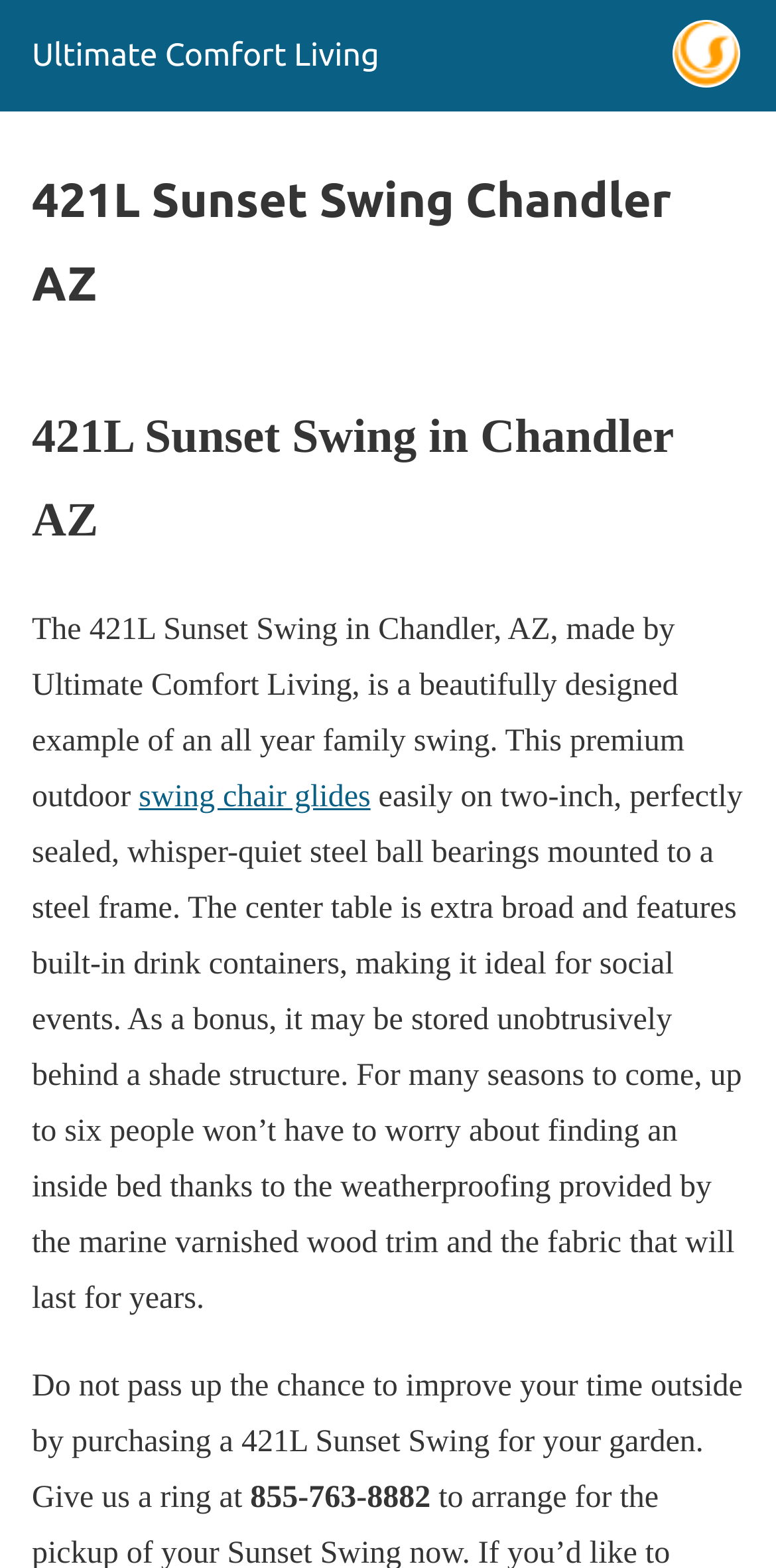What is the phone number to contact for purchasing the swing?
Refer to the image and provide a concise answer in one word or phrase.

855-763-8882